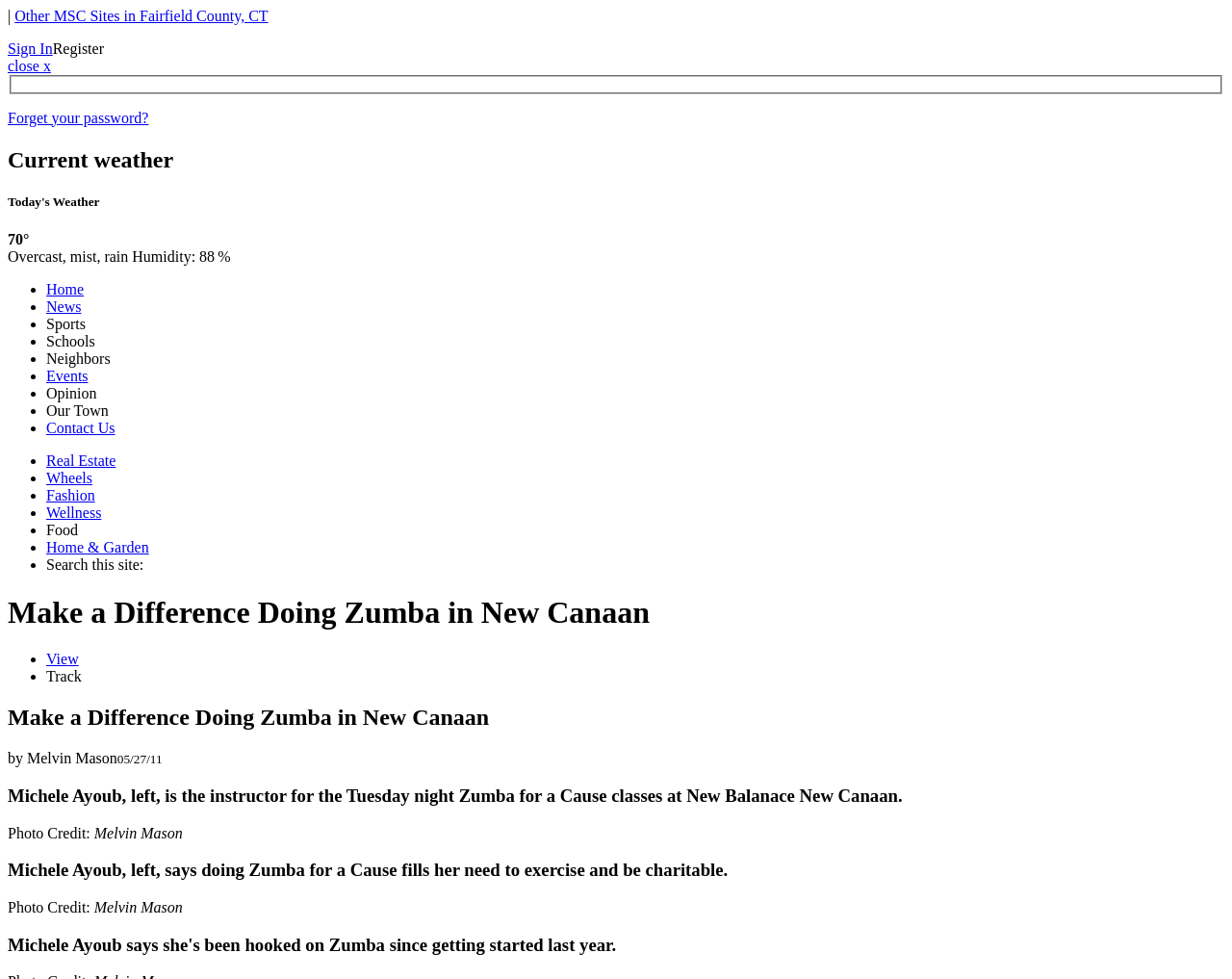Please provide a comprehensive response to the question below by analyzing the image: 
What is the date of the article?

I found the date of the article at the bottom of the page, next to the author's name. The date is 05/27/11.